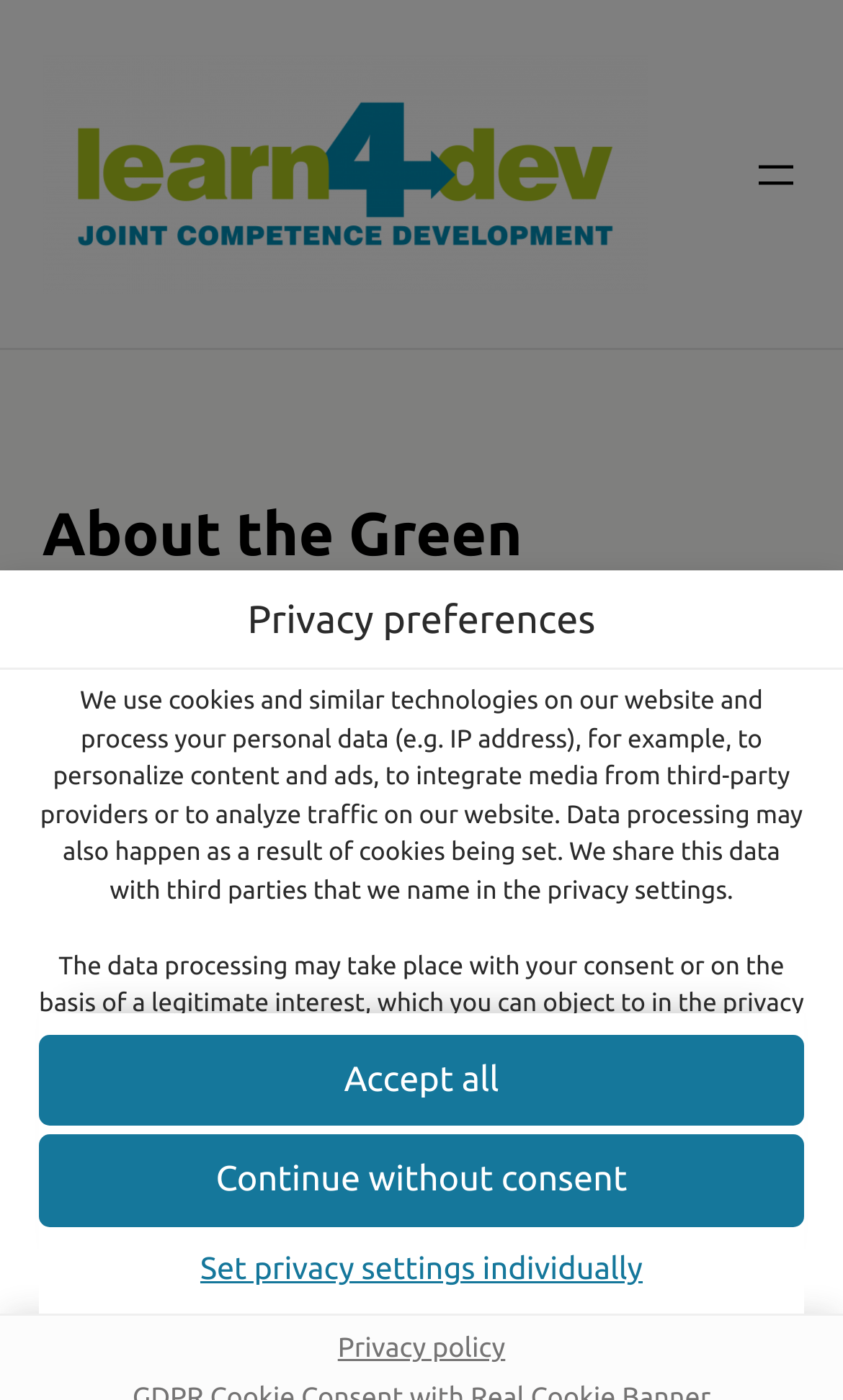Please locate the UI element described by "Continue without consent" and provide its bounding box coordinates.

[0.046, 0.81, 0.954, 0.876]